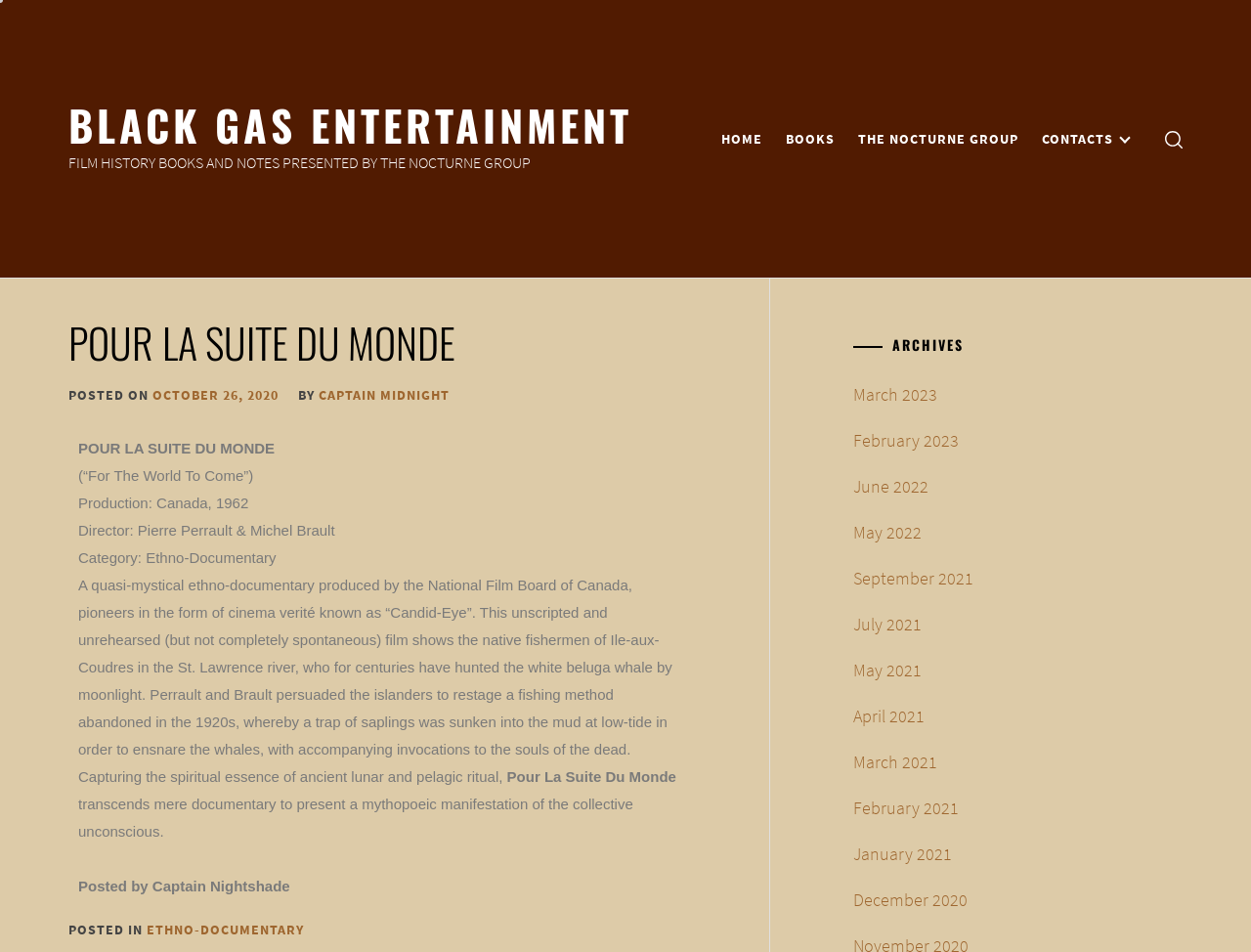Generate the text content of the main headline of the webpage.

POUR LA SUITE DU MONDE